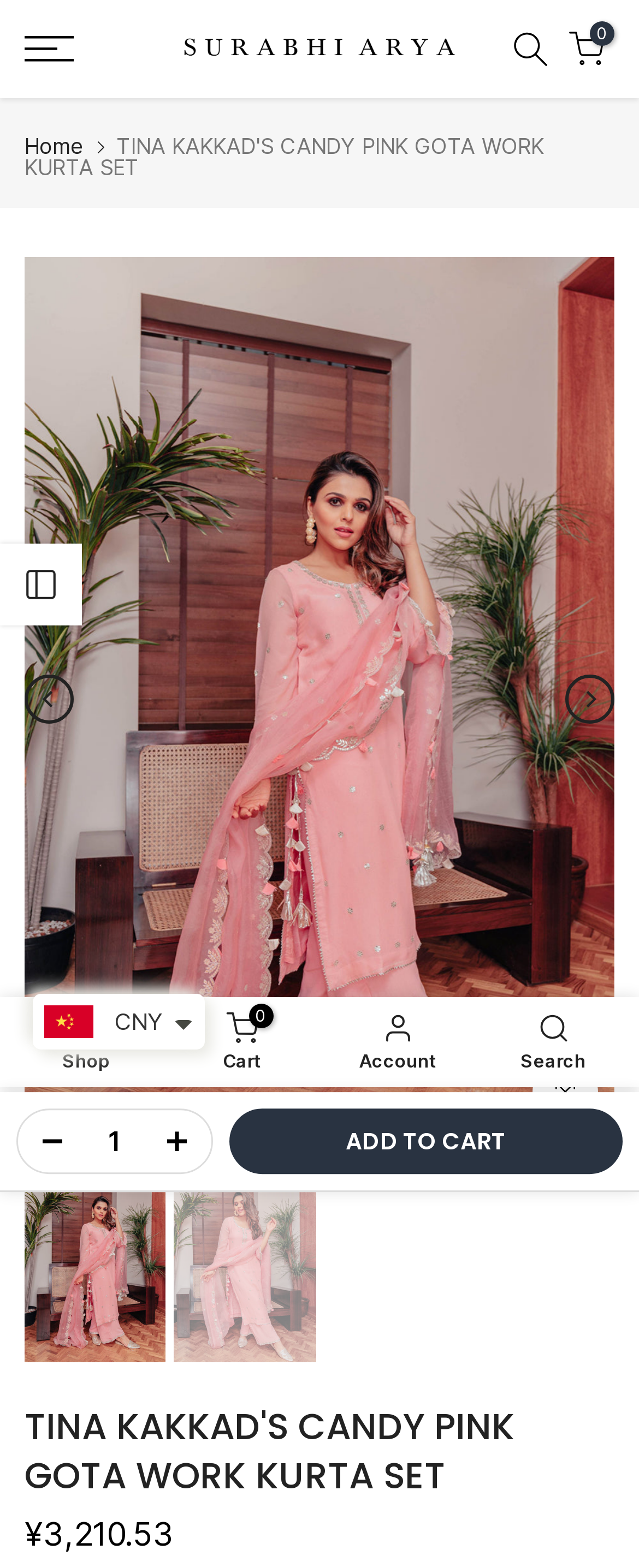What can you do with the image of the kurta set?
Respond to the question with a well-detailed and thorough answer.

I found the action that can be performed on the image of the kurta set by looking at the button element on the webpage, which is located near the image and has a bounding box of [0.833, 0.676, 0.936, 0.718]. The text content of this element is 'Click to enlarge', which indicates that you can click on the image to enlarge it.